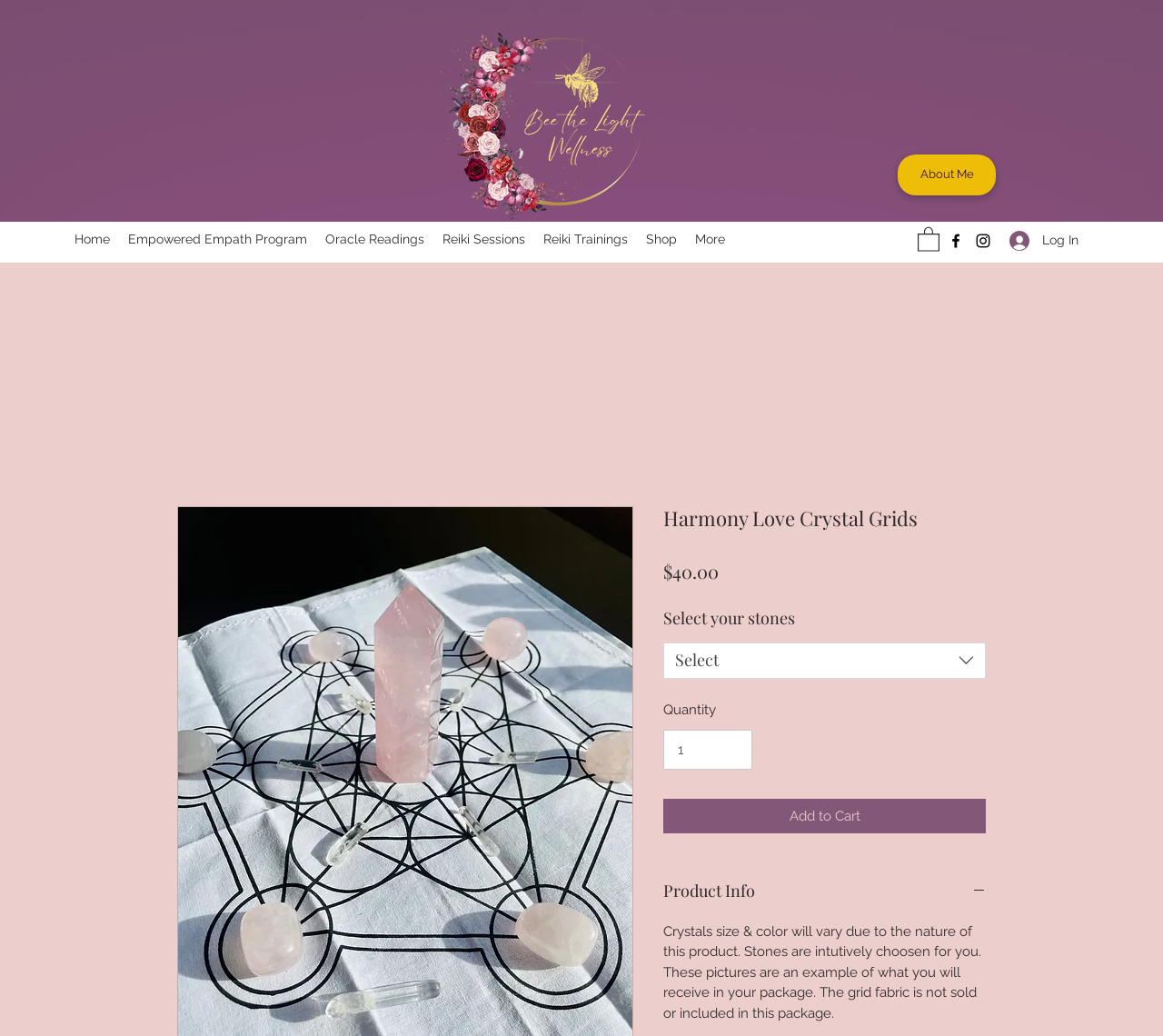Please indicate the bounding box coordinates of the element's region to be clicked to achieve the instruction: "Click the 'Log In' button". Provide the coordinates as four float numbers between 0 and 1, i.e., [left, top, right, bottom].

[0.857, 0.216, 0.927, 0.249]